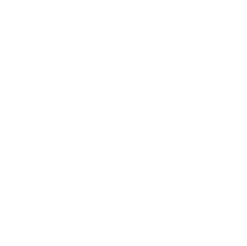What is the typical taste associated with Limoncello?
Ensure your answer is thorough and detailed.

According to the caption, Limoncello is typically associated with a zesty lemon taste, which is also reflected in the flavor profile of Jeeter Juice Limoncello.